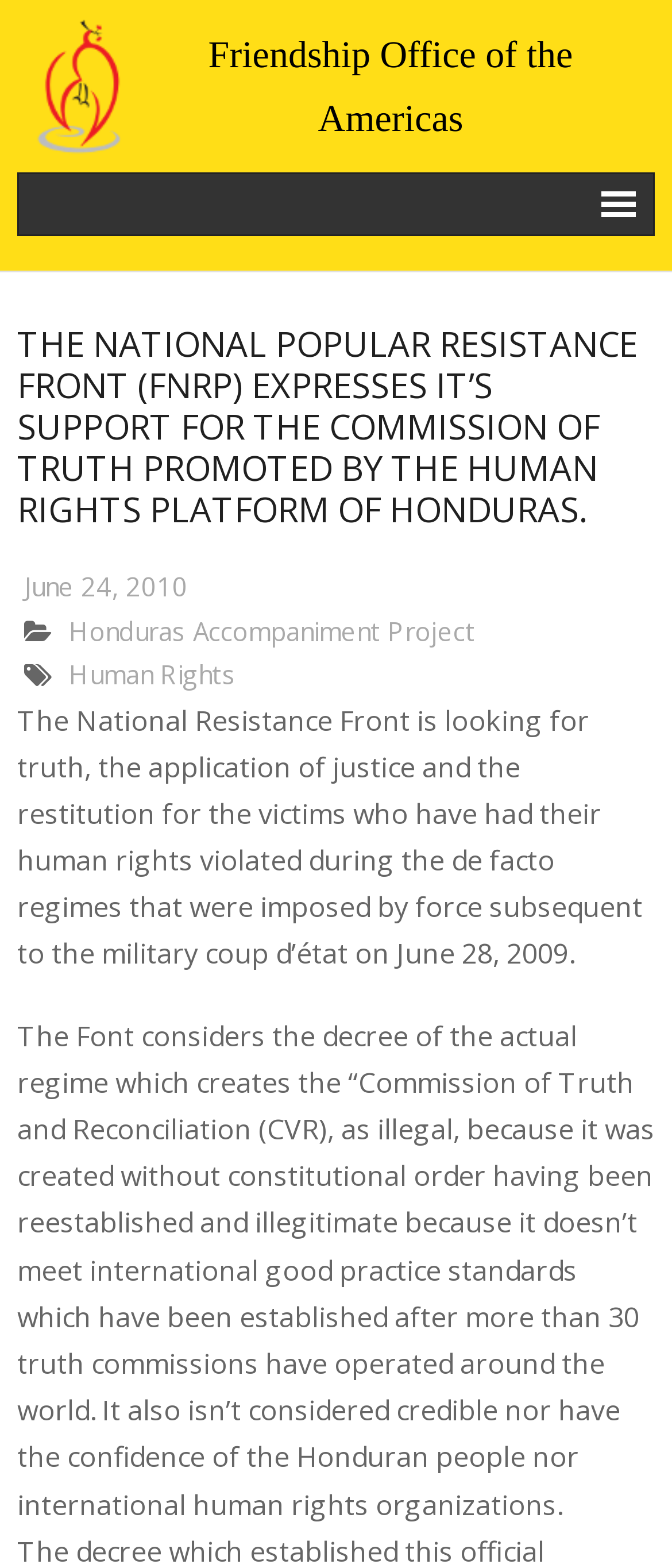What is the issue with the Commission of Truth and Reconciliation?
Give a detailed explanation using the information visible in the image.

According to the webpage, the Font considers the decree of the actual regime which creates the “Commission of Truth and Reconciliation (CVR), as illegal, because it was created without constitutional order having been reestablished and illegitimate because it doesn’t meet international good practice standards which have been established after more than 30 truth commissions have operated around the world.